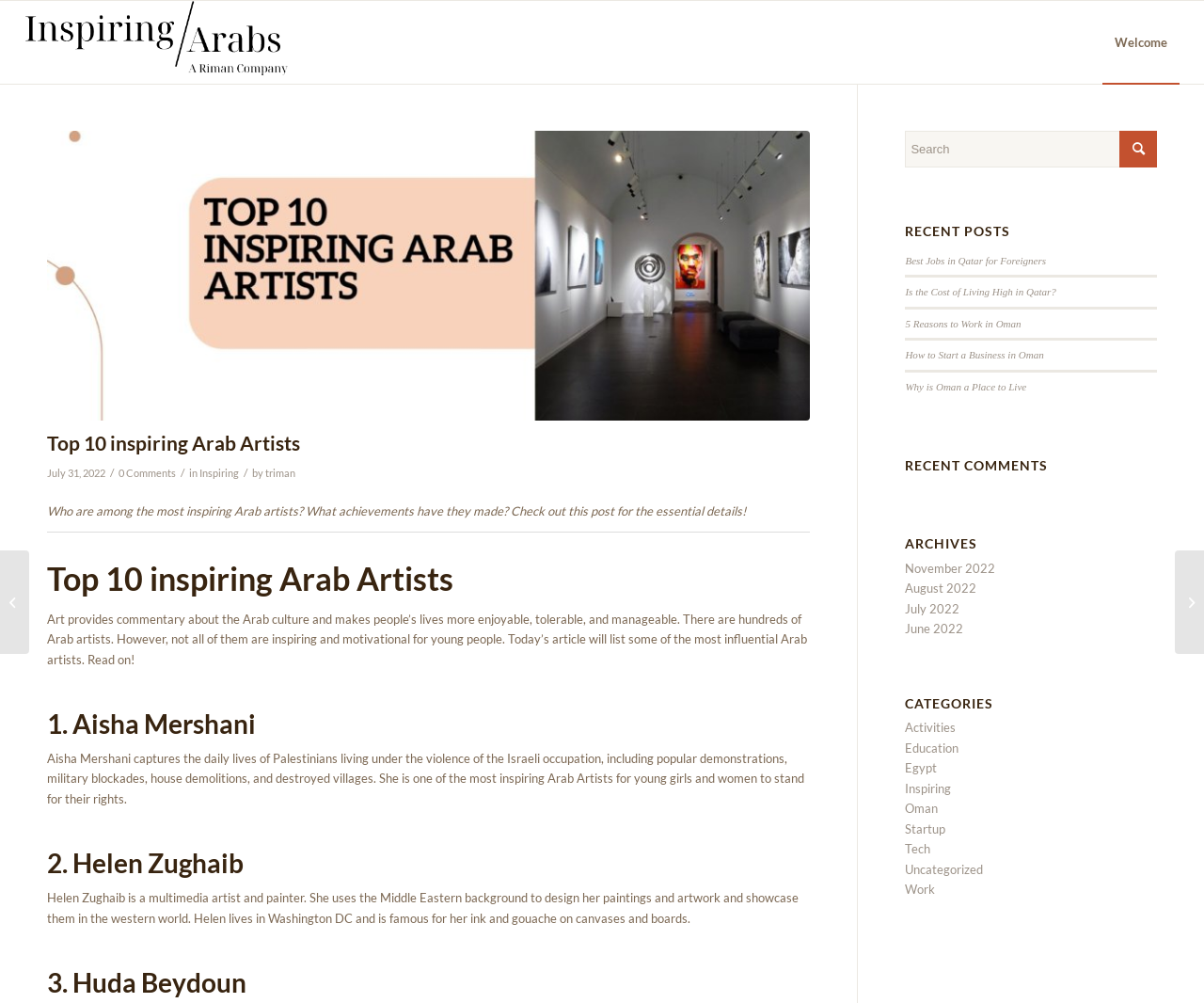Find the bounding box coordinates of the element's region that should be clicked in order to follow the given instruction: "Read the article about Top 10 inspiring Arab Artists". The coordinates should consist of four float numbers between 0 and 1, i.e., [left, top, right, bottom].

[0.039, 0.13, 0.673, 0.42]